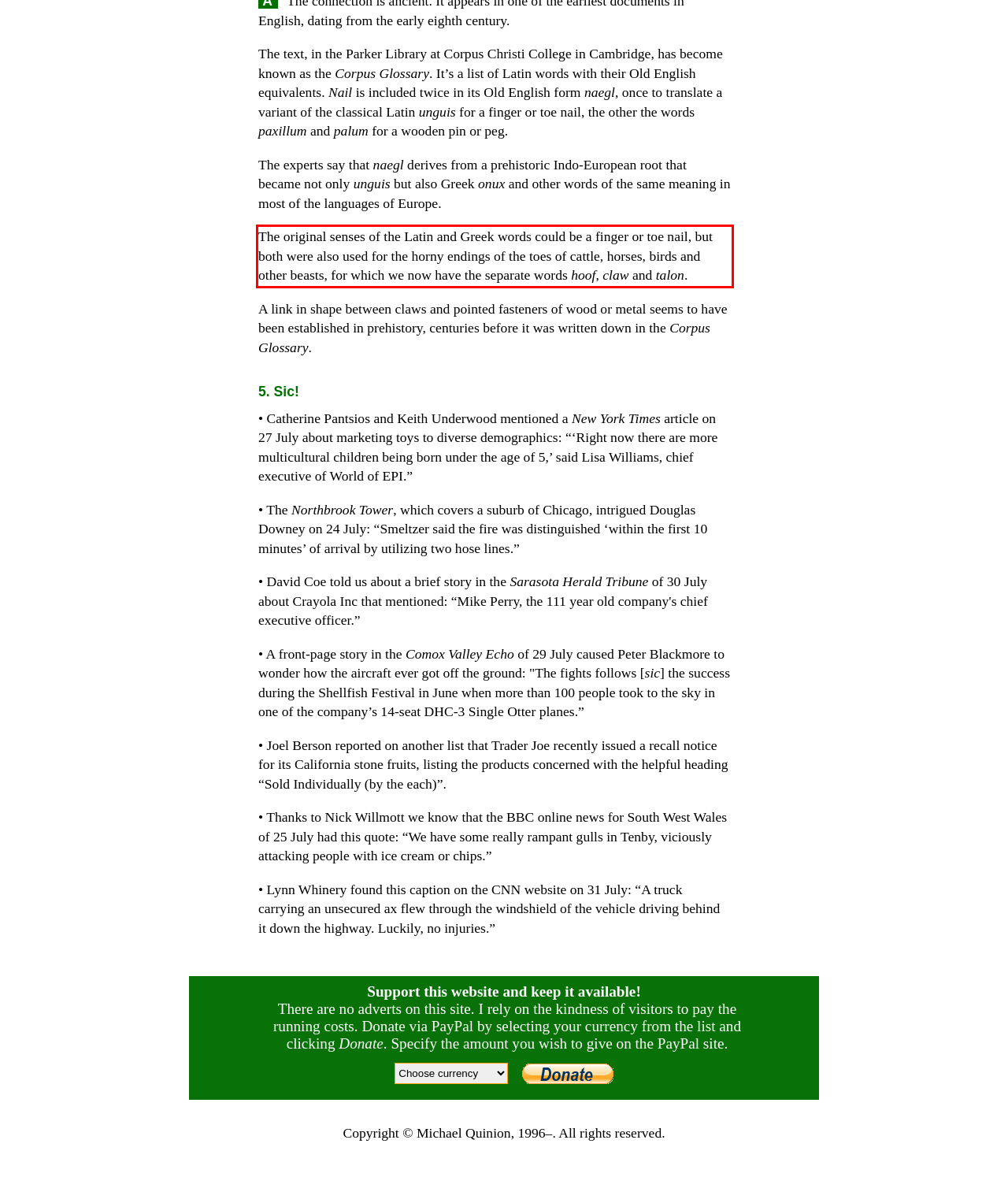Analyze the screenshot of a webpage where a red rectangle is bounding a UI element. Extract and generate the text content within this red bounding box.

The original senses of the Latin and Greek words could be a finger or toe nail, but both were also used for the horny endings of the toes of cattle, horses, birds and other beasts, for which we now have the separate words hoof, claw and talon.